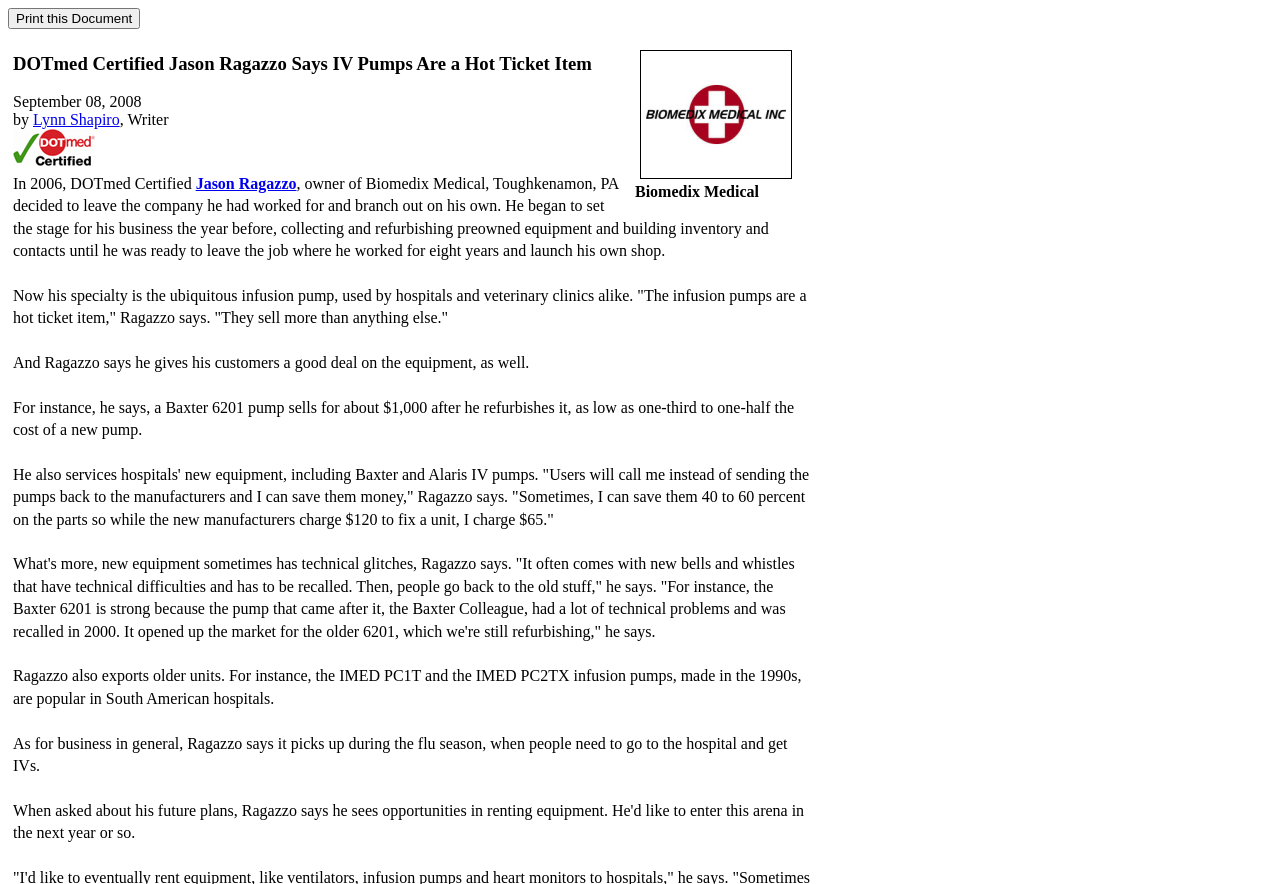What is the price of a refurbished Baxter 6201 pump?
Examine the image and provide an in-depth answer to the question.

According to the webpage, Jason Ragazzo says that a refurbished Baxter 6201 pump sells for about $1,000, which is one-third to one-half the cost of a new pump.